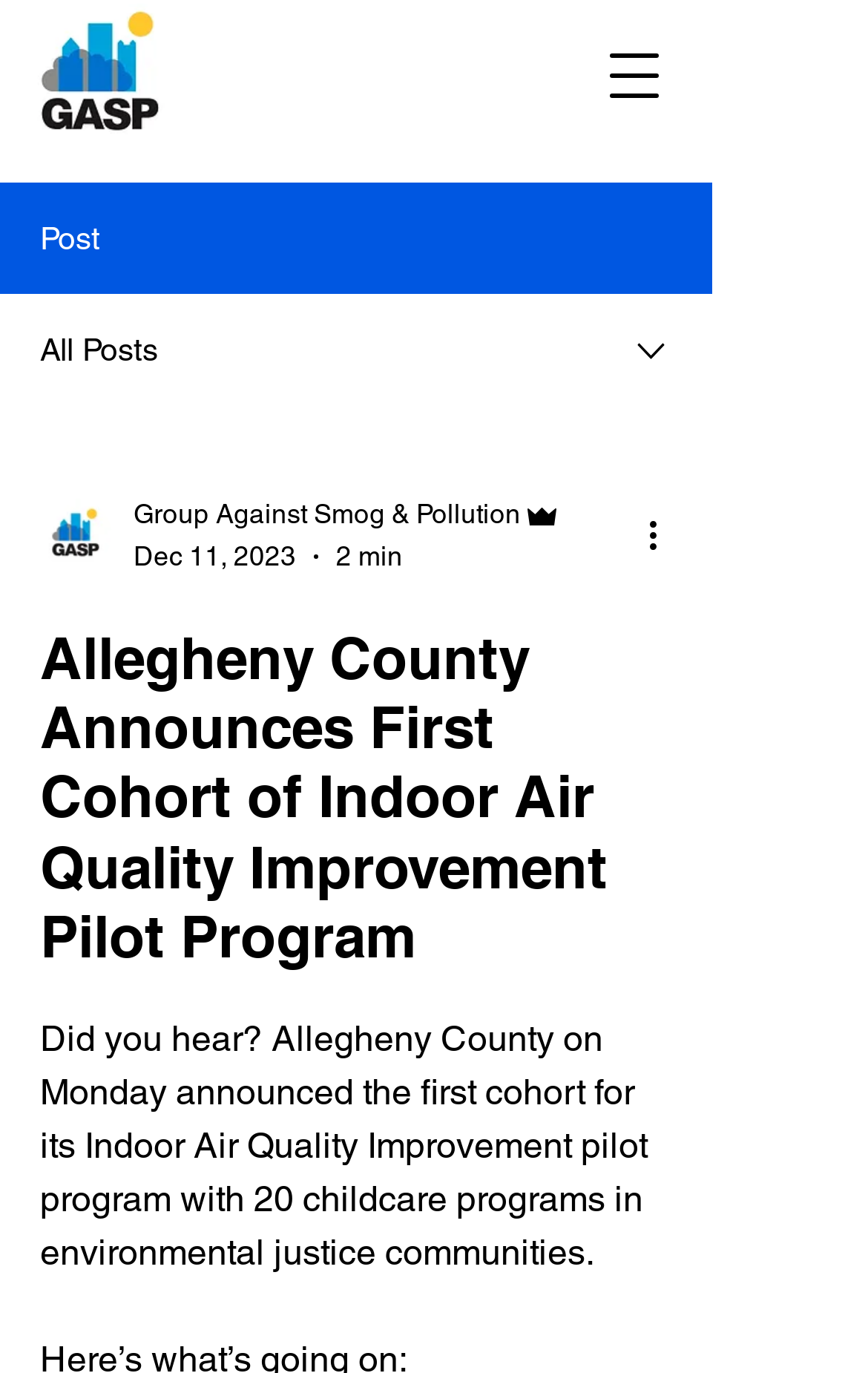Identify and extract the main heading from the webpage.

Allegheny County Announces First Cohort of Indoor Air Quality Improvement Pilot Program